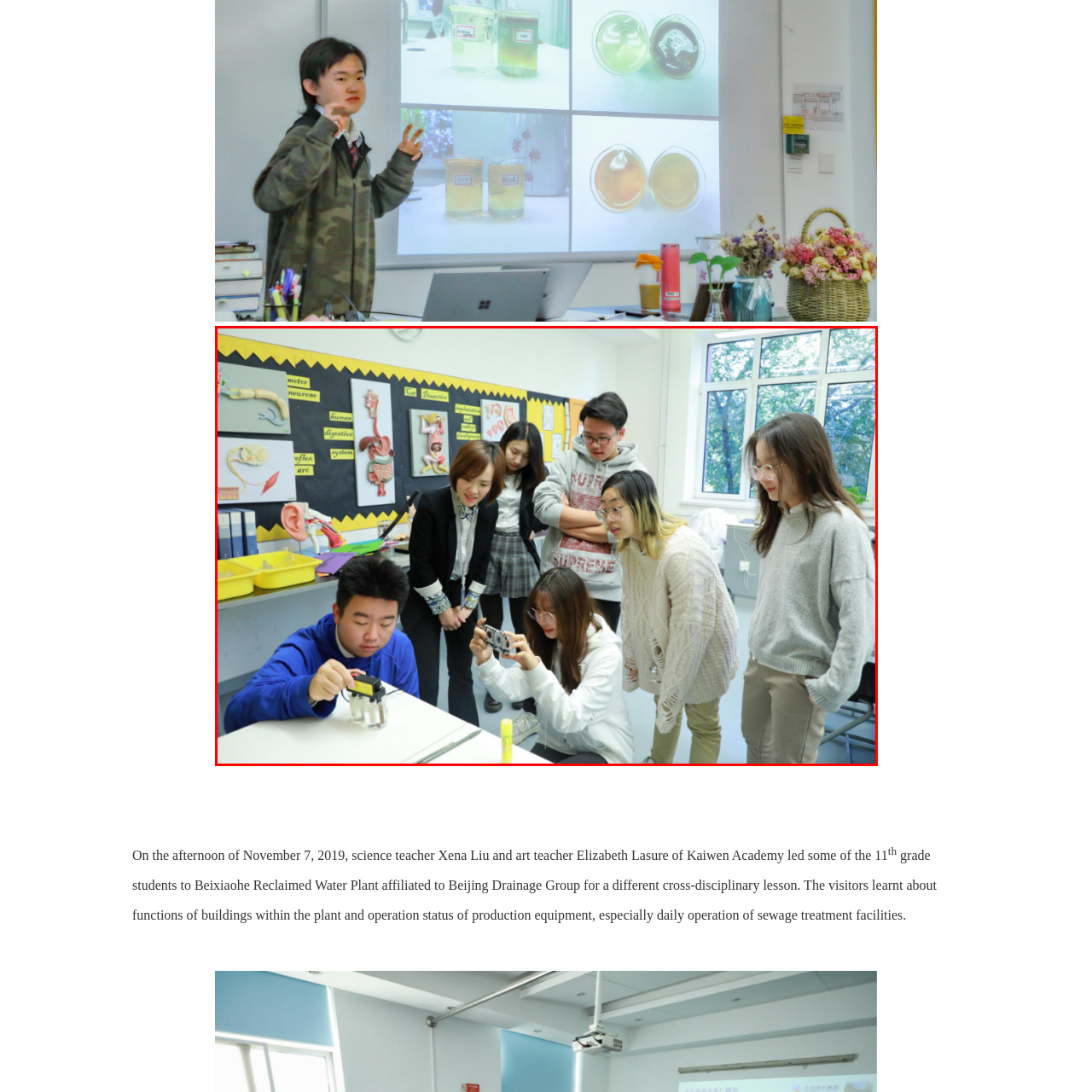How many teachers are present in the scene?
Study the image surrounded by the red bounding box and answer the question comprehensively, based on the details you see.

There is one teacher observing the students' interaction and guiding them through the activity, indicating that the teacher is actively involved in facilitating the learning experience.